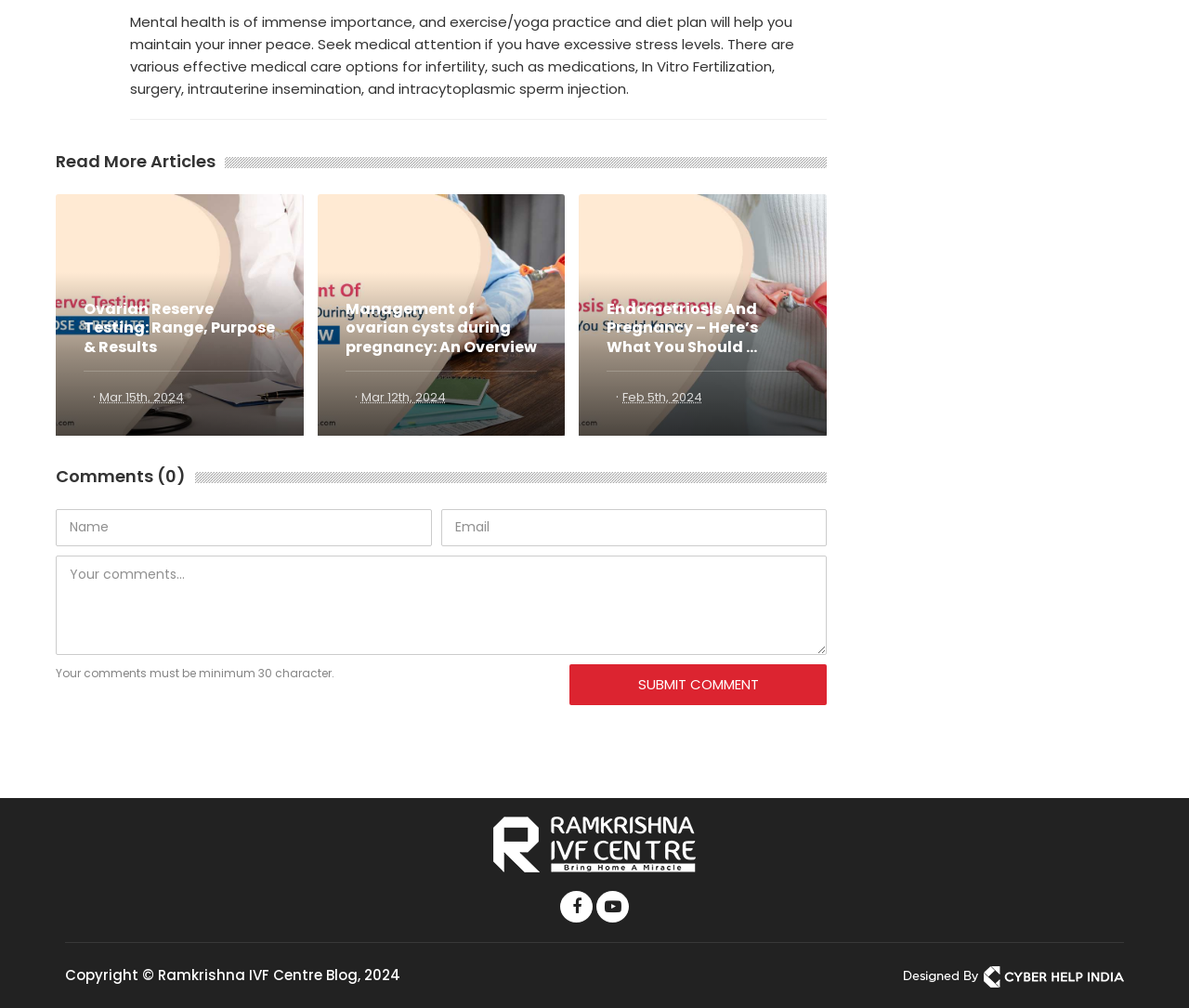Locate the bounding box coordinates of the area to click to fulfill this instruction: "Read more about Ovarian Reserve Testing". The bounding box should be presented as four float numbers between 0 and 1, in the order [left, top, right, bottom].

[0.07, 0.297, 0.232, 0.355]